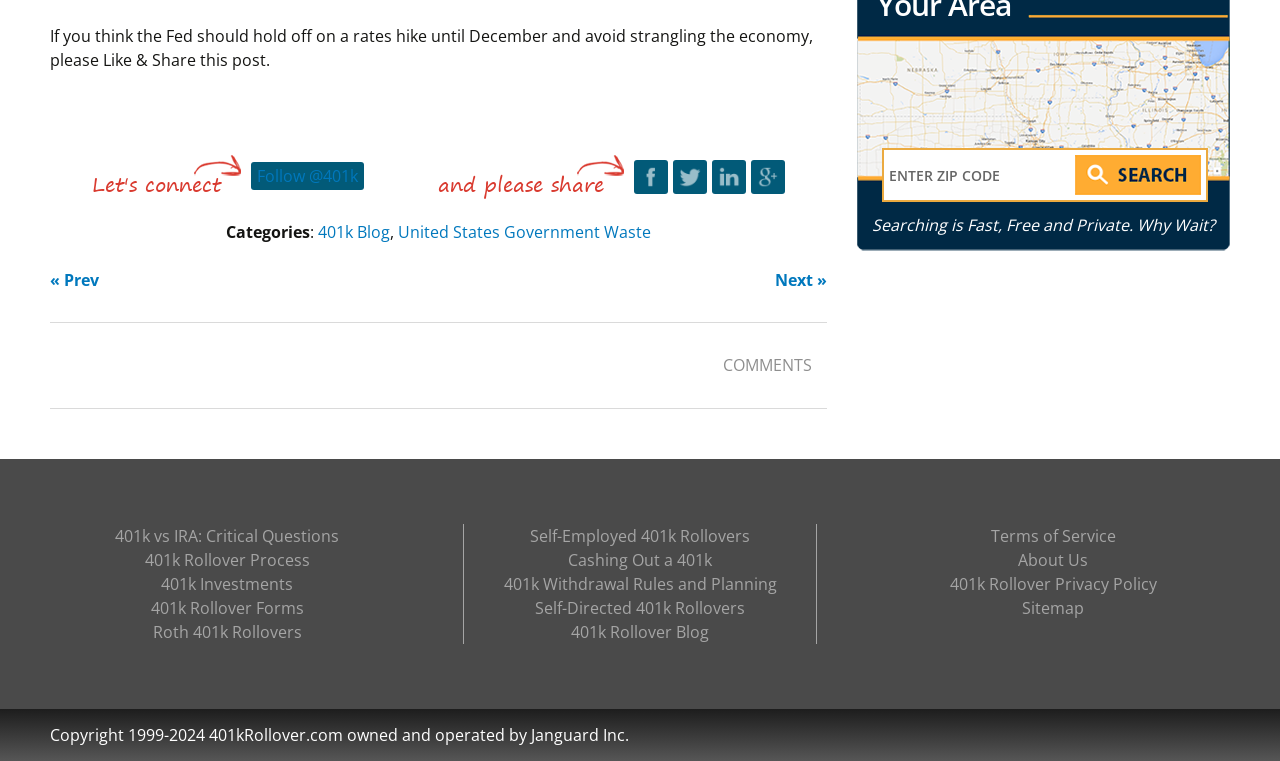Please find the bounding box coordinates in the format (top-left x, top-left y, bottom-right x, bottom-right y) for the given element description. Ensure the coordinates are floating point numbers between 0 and 1. Description: 401k Investments

[0.126, 0.753, 0.229, 0.782]